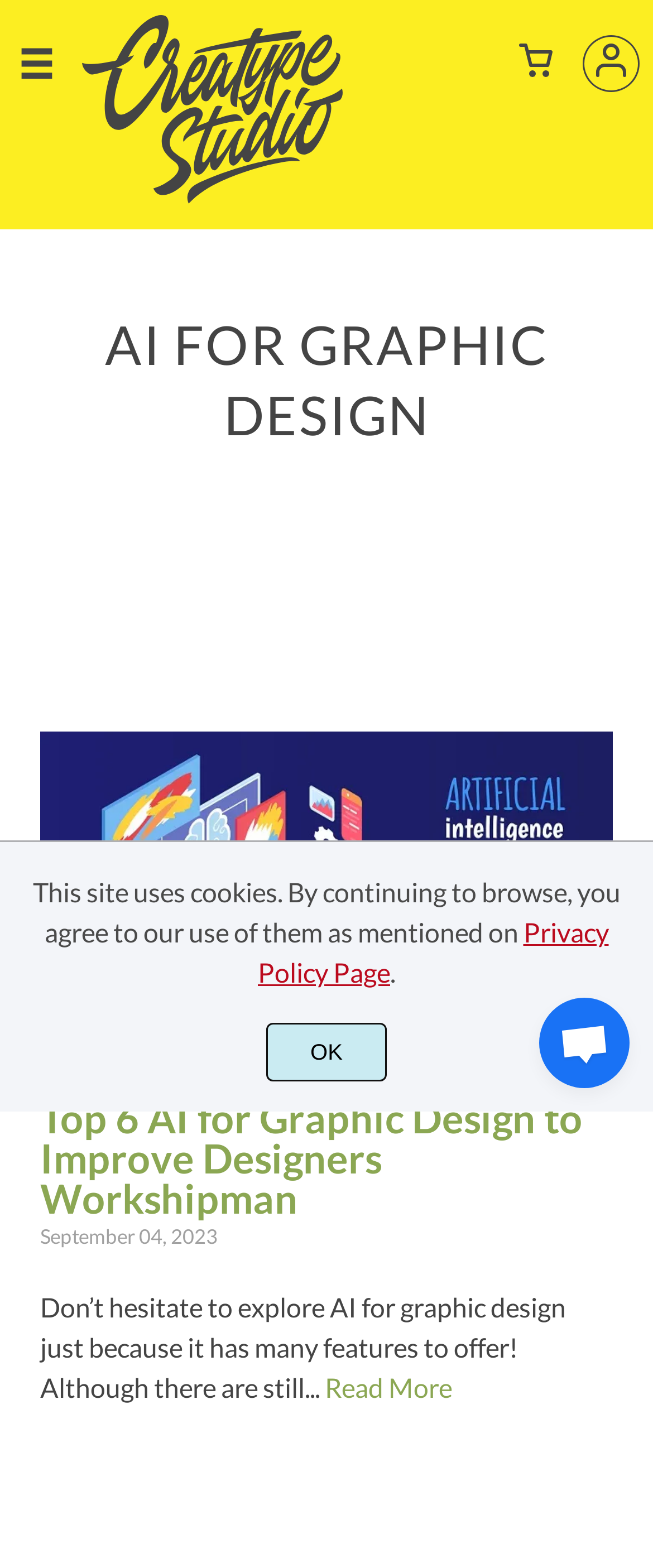Extract the primary heading text from the webpage.

AI FOR GRAPHIC DESIGN